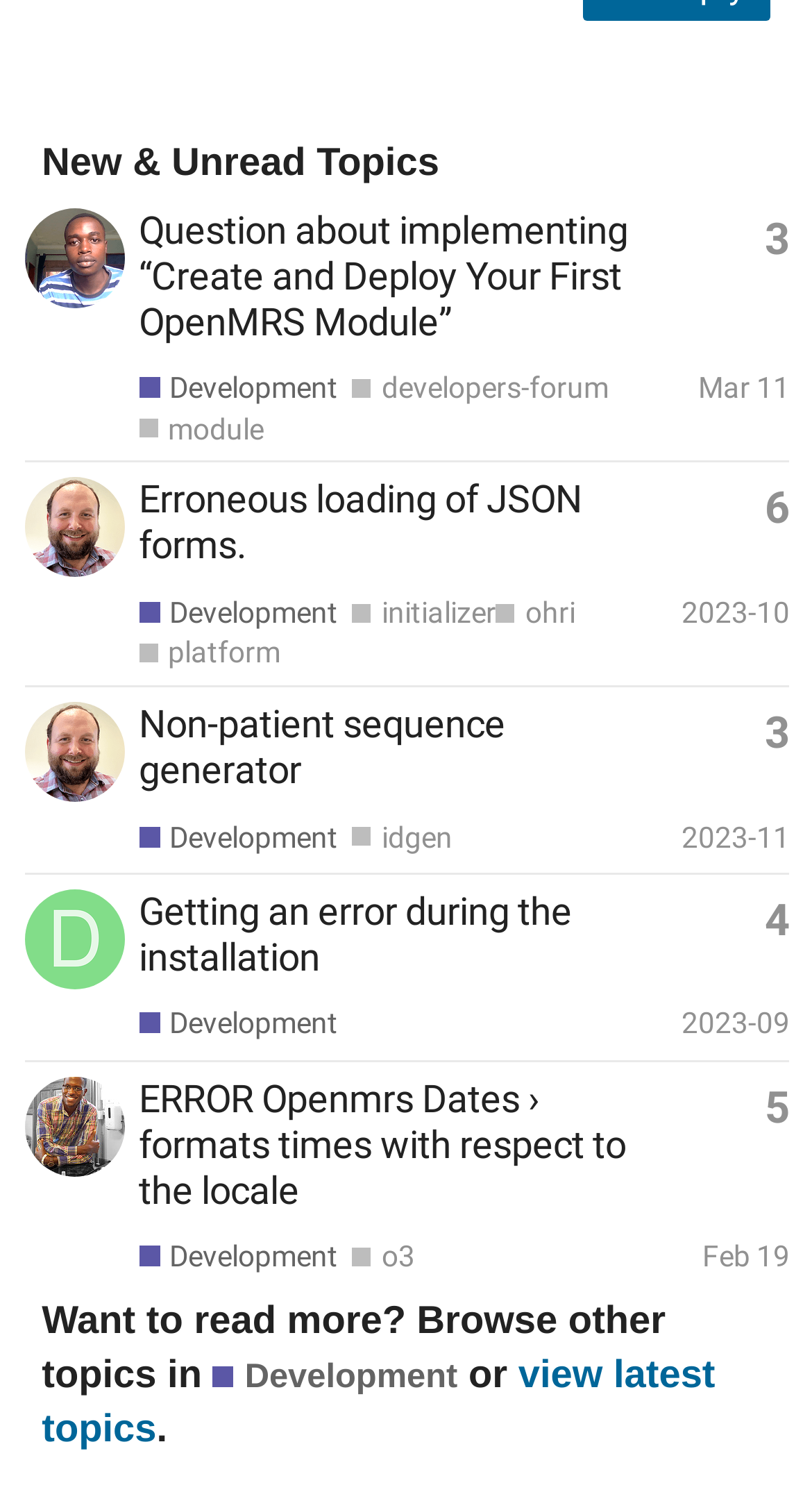Specify the bounding box coordinates of the area that needs to be clicked to achieve the following instruction: "Read topic about erroneous loading of JSON forms".

[0.029, 0.31, 0.973, 0.46]